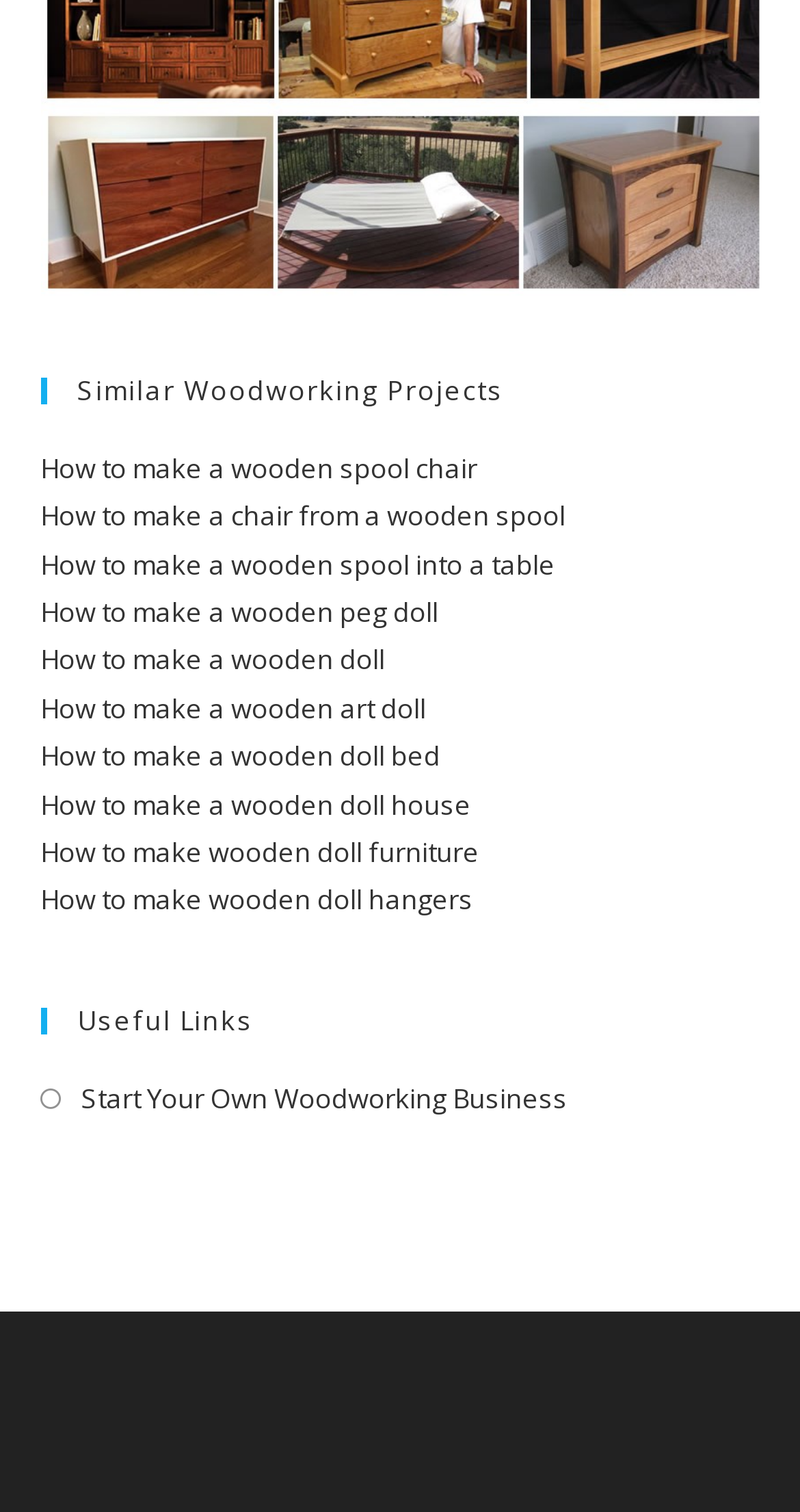How many links are there under 'Useful Links'?
Can you offer a detailed and complete answer to this question?

I counted the number of link elements under the 'Useful Links' heading, and there is only 1 link.